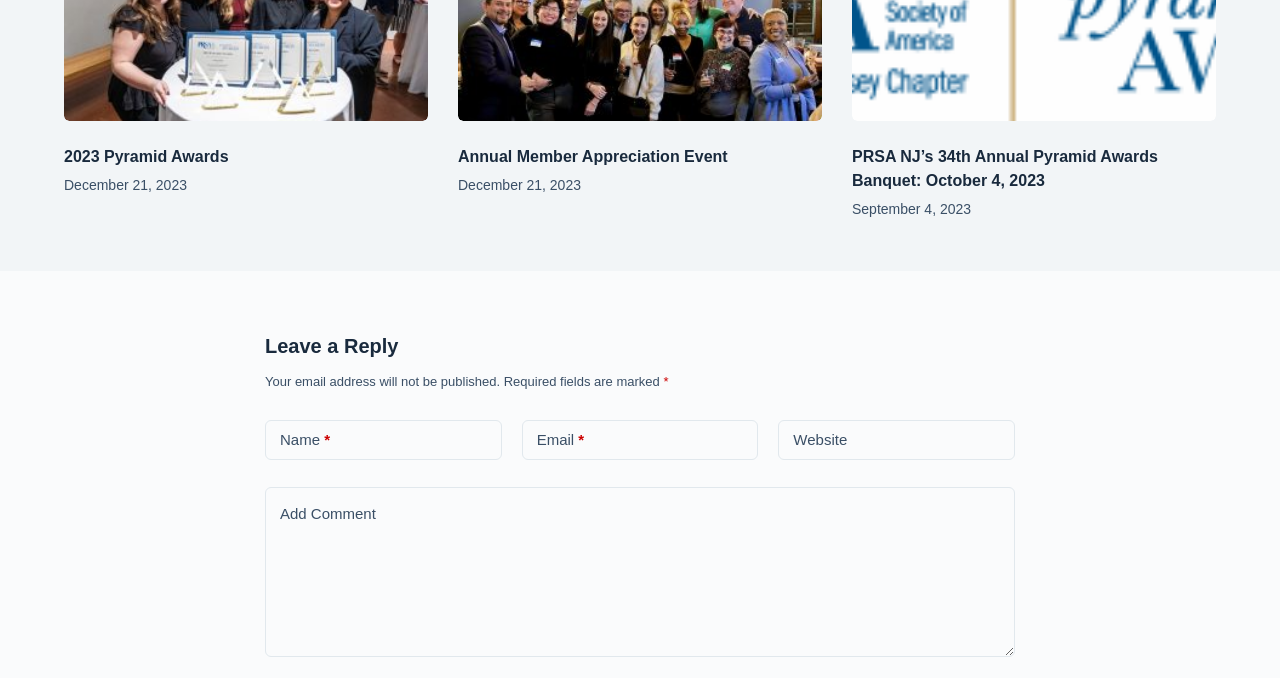Is the Website field required in the comment form?
Using the image as a reference, give an elaborate response to the question.

I examined the textbox element with the label 'Website' and found that its 'required' attribute is set to False, indicating that it is not a required field.